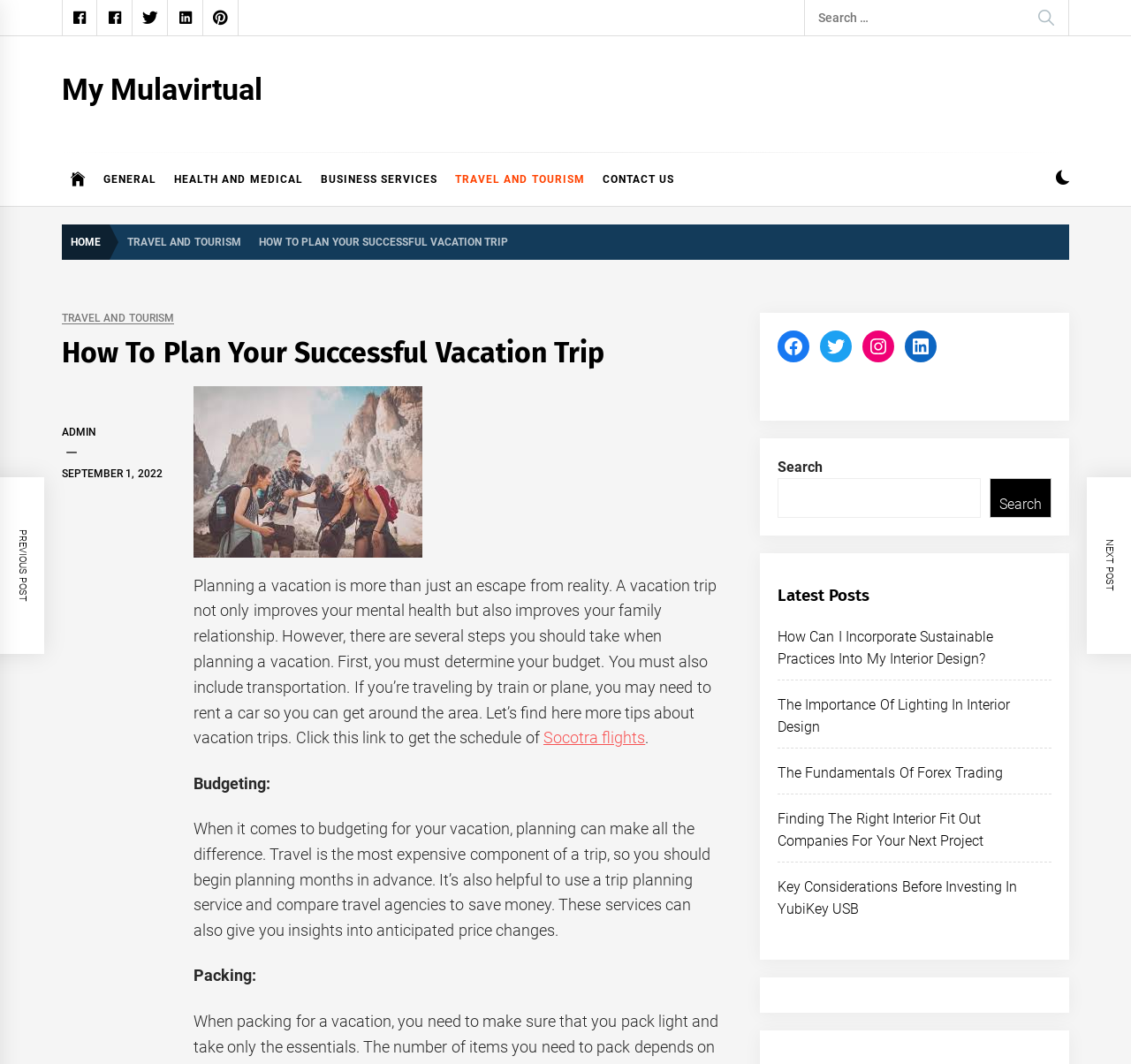Specify the bounding box coordinates of the element's region that should be clicked to achieve the following instruction: "Click on the 'TRAVEL AND TOURISM' link". The bounding box coordinates consist of four float numbers between 0 and 1, in the format [left, top, right, bottom].

[0.394, 0.144, 0.525, 0.193]